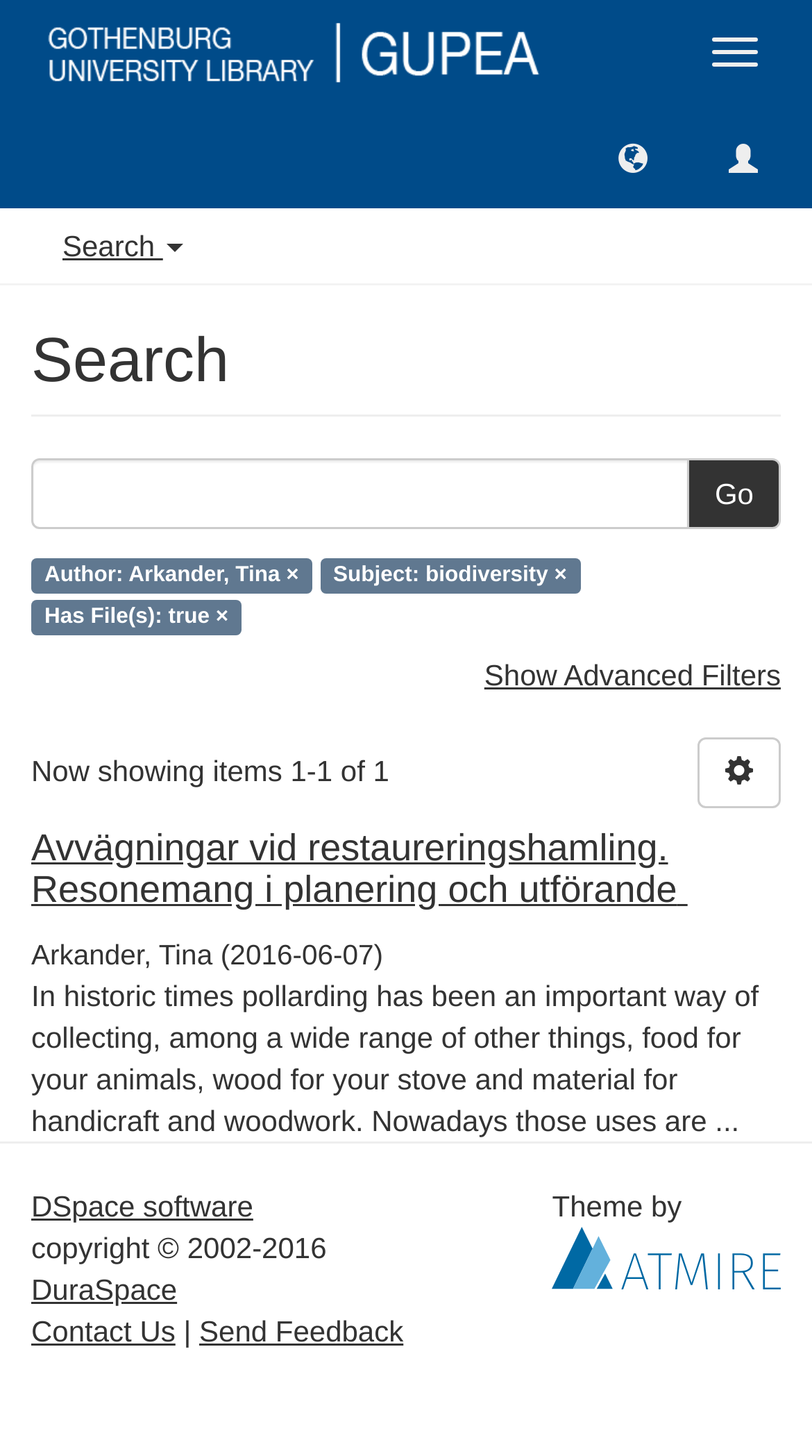What is the date of the search result?
Answer the question with a detailed explanation, including all necessary information.

I determined the answer by looking at the text '2016-06-07' which is located below the search box.